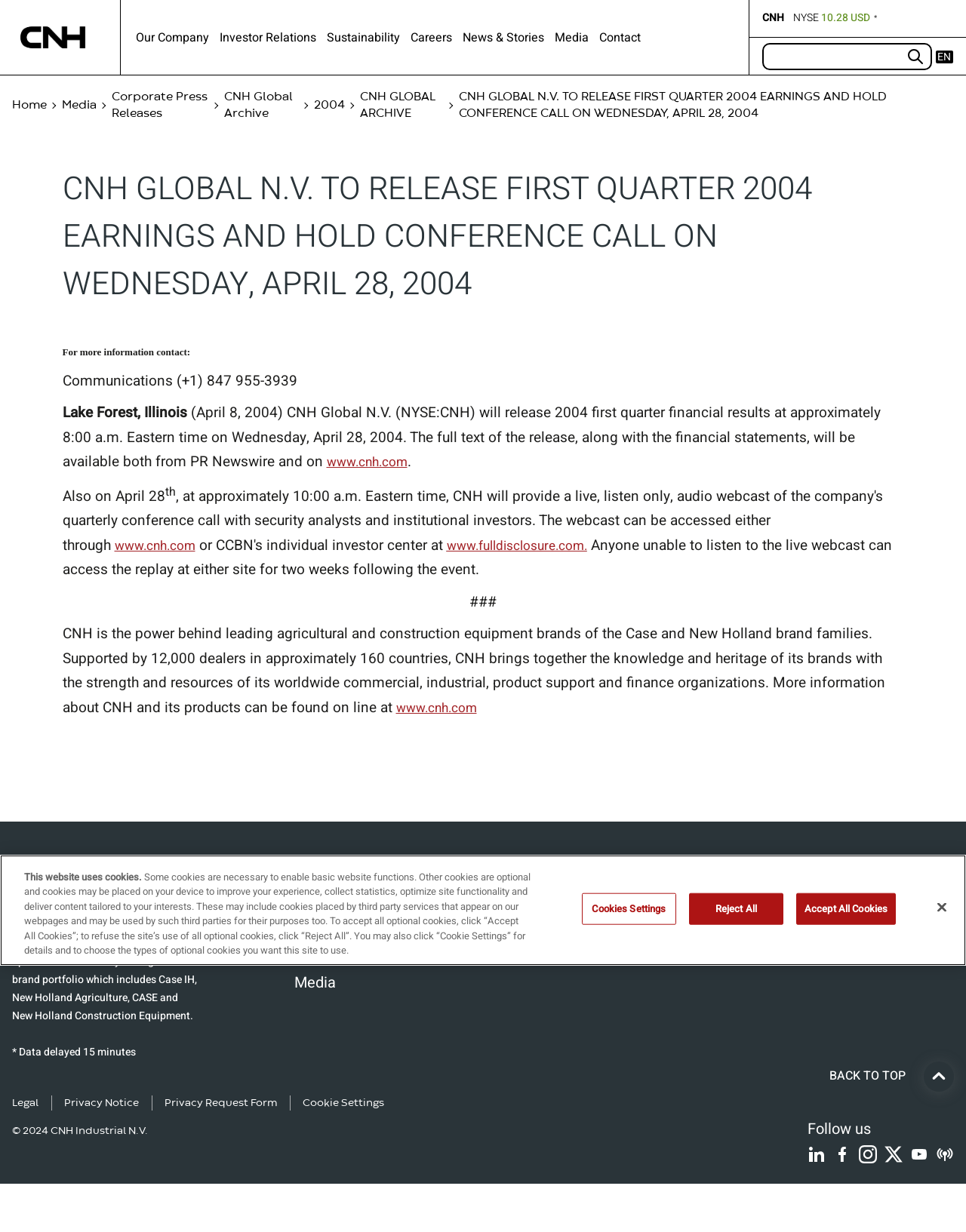Identify the bounding box coordinates necessary to click and complete the given instruction: "Click on the 'Careers' link".

[0.425, 0.023, 0.468, 0.038]